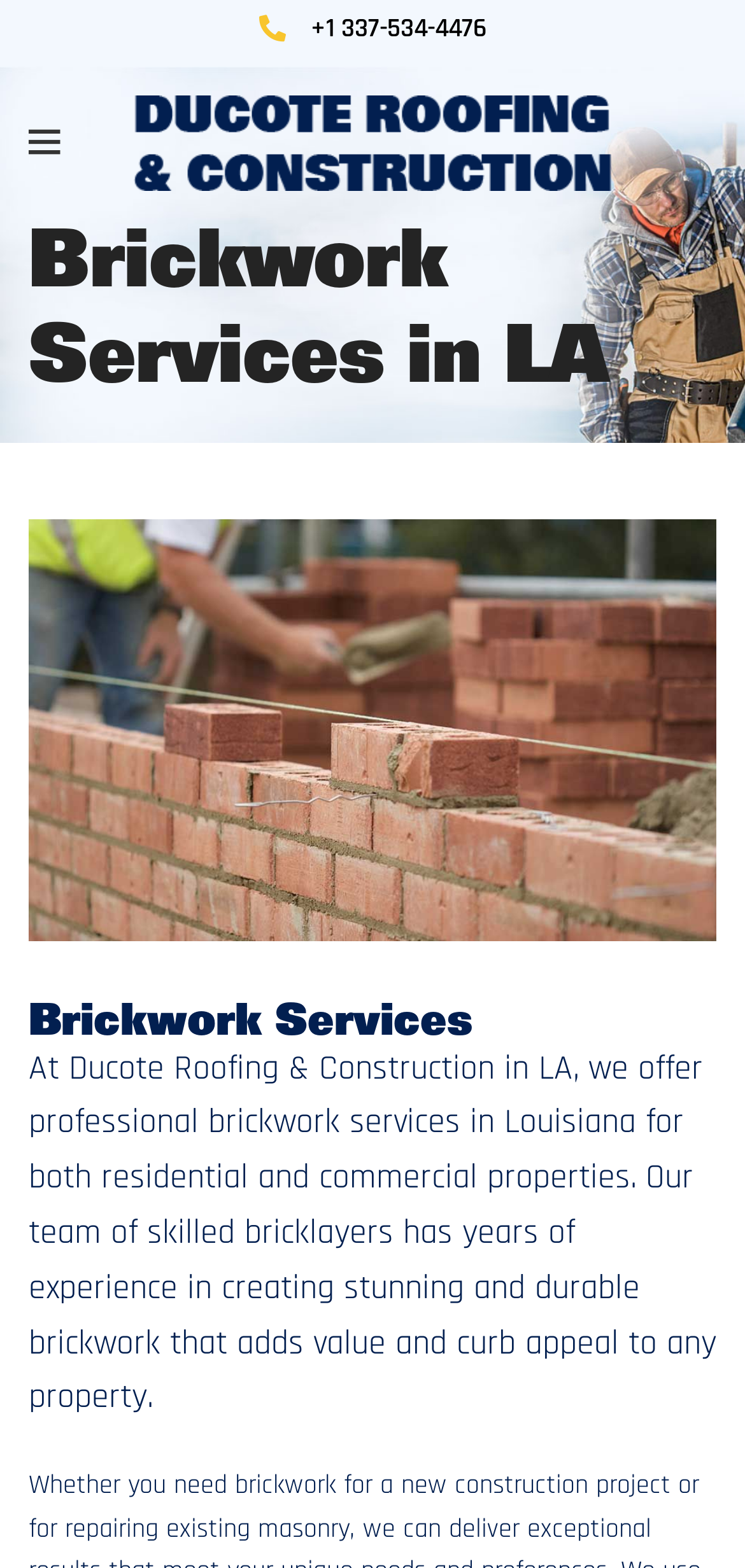Give an in-depth explanation of the webpage layout and content.

The webpage is about Louisiana brickwork services provided by Ducote Roofing and Construction. At the top left, there is a link to call the company at +1 337-534-4476. Next to it, there is a link to open a mobile menu. On the top right, the company's name "Ducote Roofing & Construction" is displayed as a link, accompanied by its logo.

Below the top section, a prominent heading "Brickwork Services in LA" is centered on the page. Above this heading, there is an image of the state of Louisiana. The heading is followed by a subheading "Brickwork Services" and a paragraph of text that describes the company's brickwork services, including their experience and the benefits of their work. This text is positioned below the subheading and spans almost the entire width of the page.